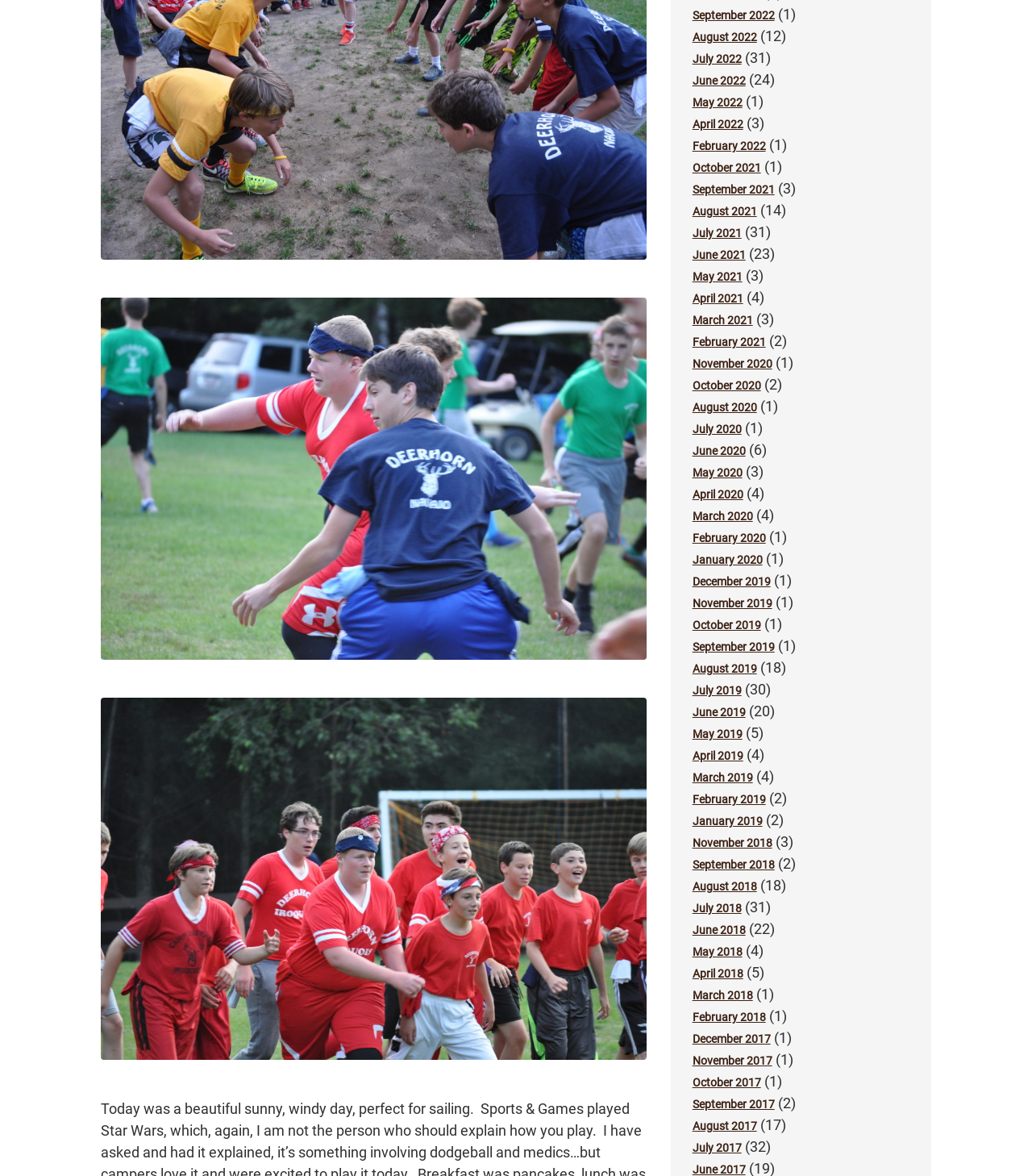Give the bounding box coordinates for the element described as: "alt="DSC_0874"".

[0.098, 0.593, 0.626, 0.902]